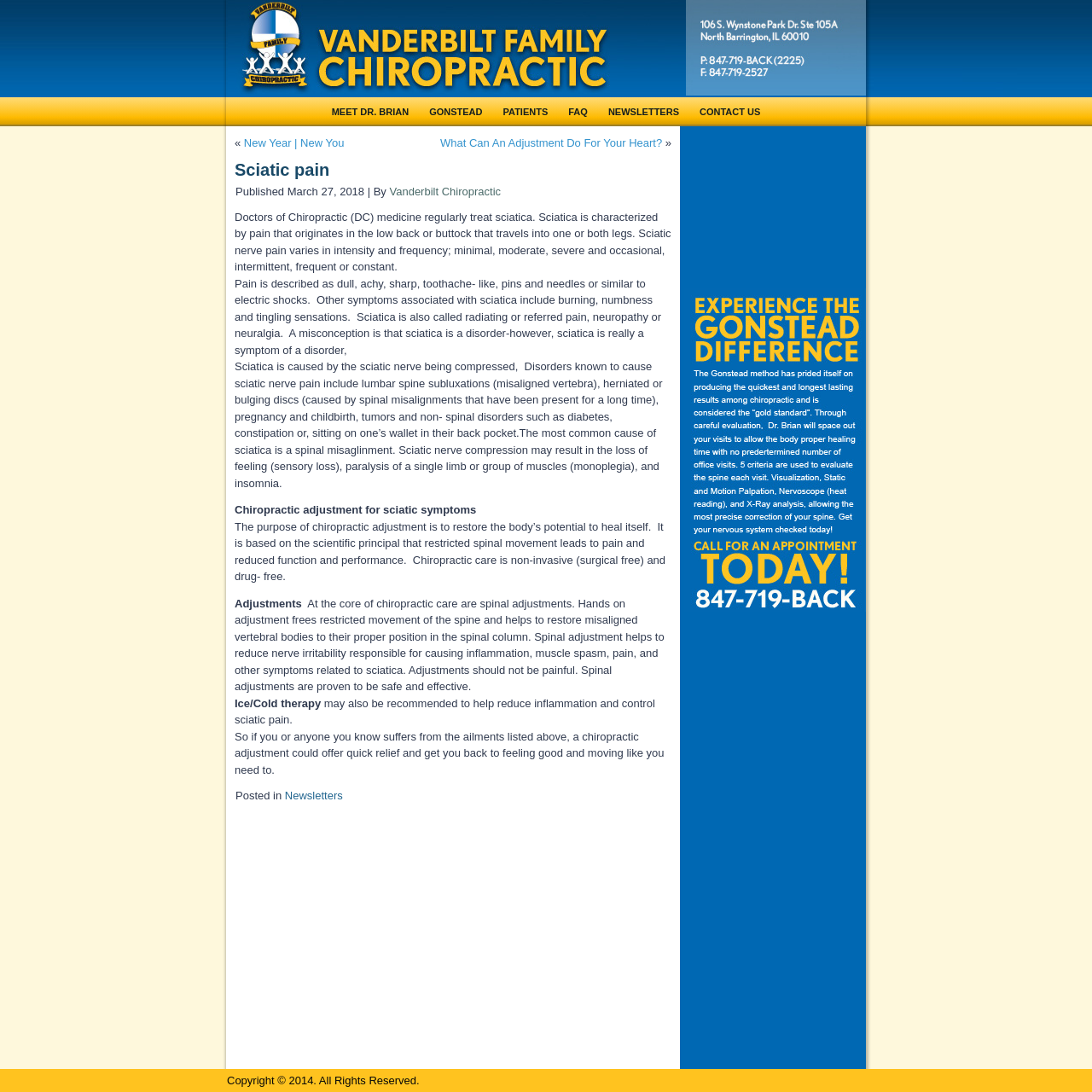Identify the bounding box coordinates of the clickable section necessary to follow the following instruction: "Contact the chiropractic office". The coordinates should be presented as four float numbers from 0 to 1, i.e., [left, top, right, bottom].

[0.634, 0.094, 0.703, 0.111]